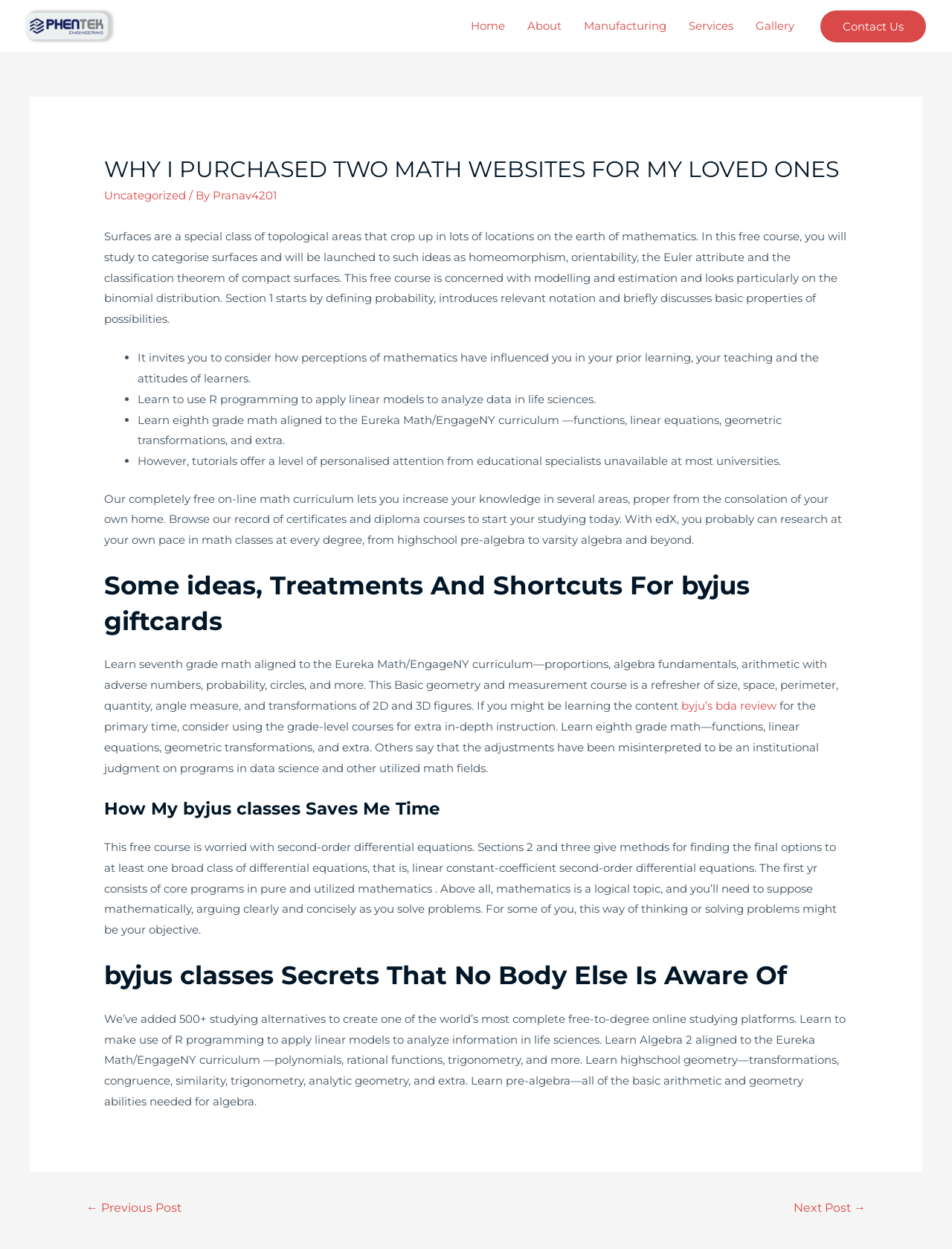Respond to the following question using a concise word or phrase: 
What is the name of the curriculum mentioned?

Eureka Math/EngageNY